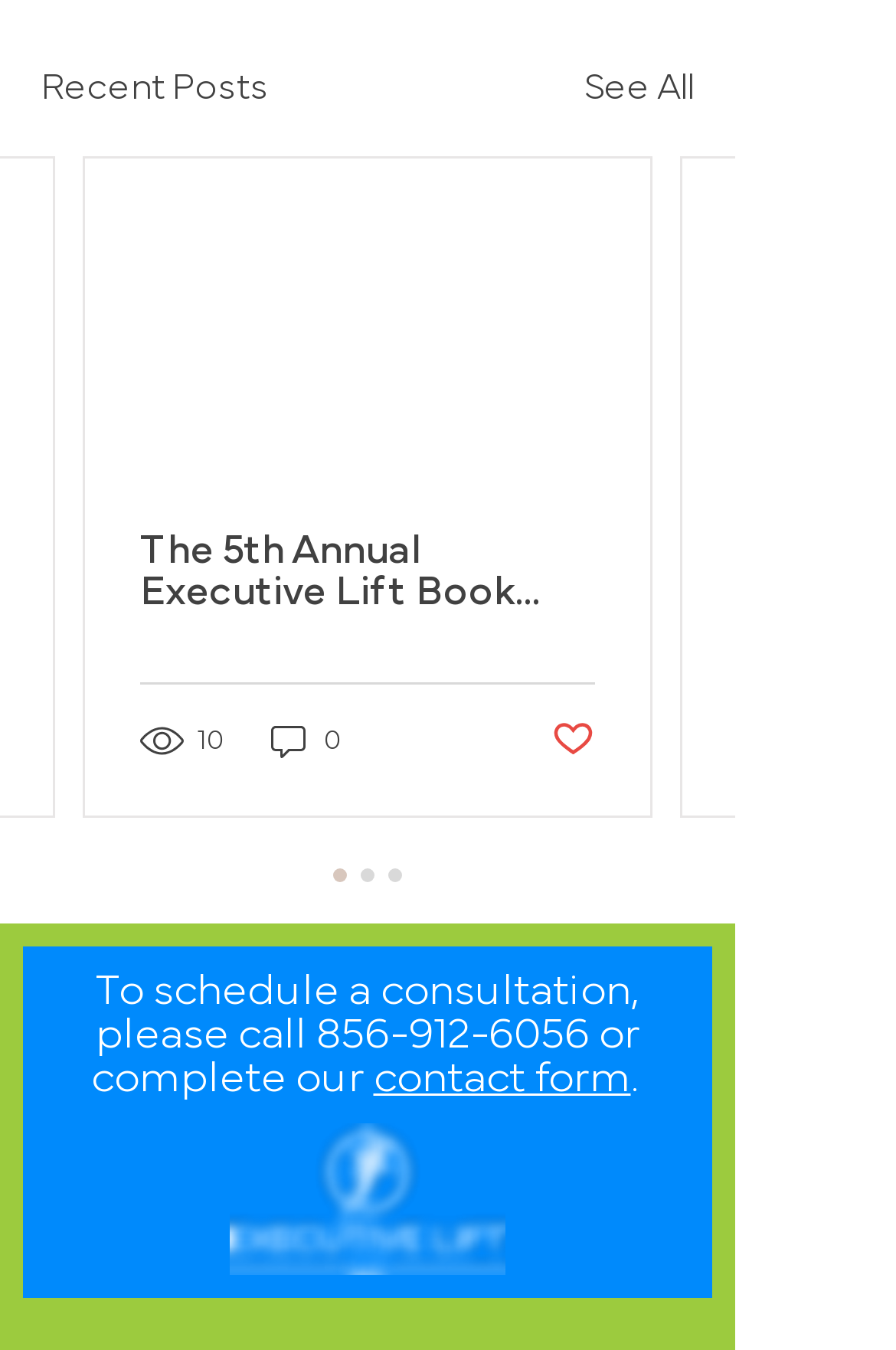How many posts are displayed?
Please provide a single word or phrase as your answer based on the image.

1